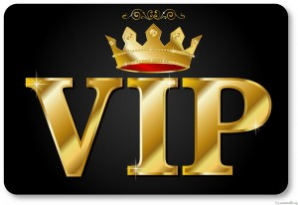Explain the image in a detailed and descriptive way.

The image features a luxurious VIP card design, prominently displaying the letters "VIP" in bold, shiny gold lettering. Above the text, a regal crown adds an element of prestige, symbolizing exclusivity and high status. The background is a sleek black, enhancing the contrast and elegance of the gold. This card evokes a sense of privilege and special access, often associated with elite memberships or exclusive events. The overall aesthetic is eye-catching and conveys a feeling of luxury and importance.